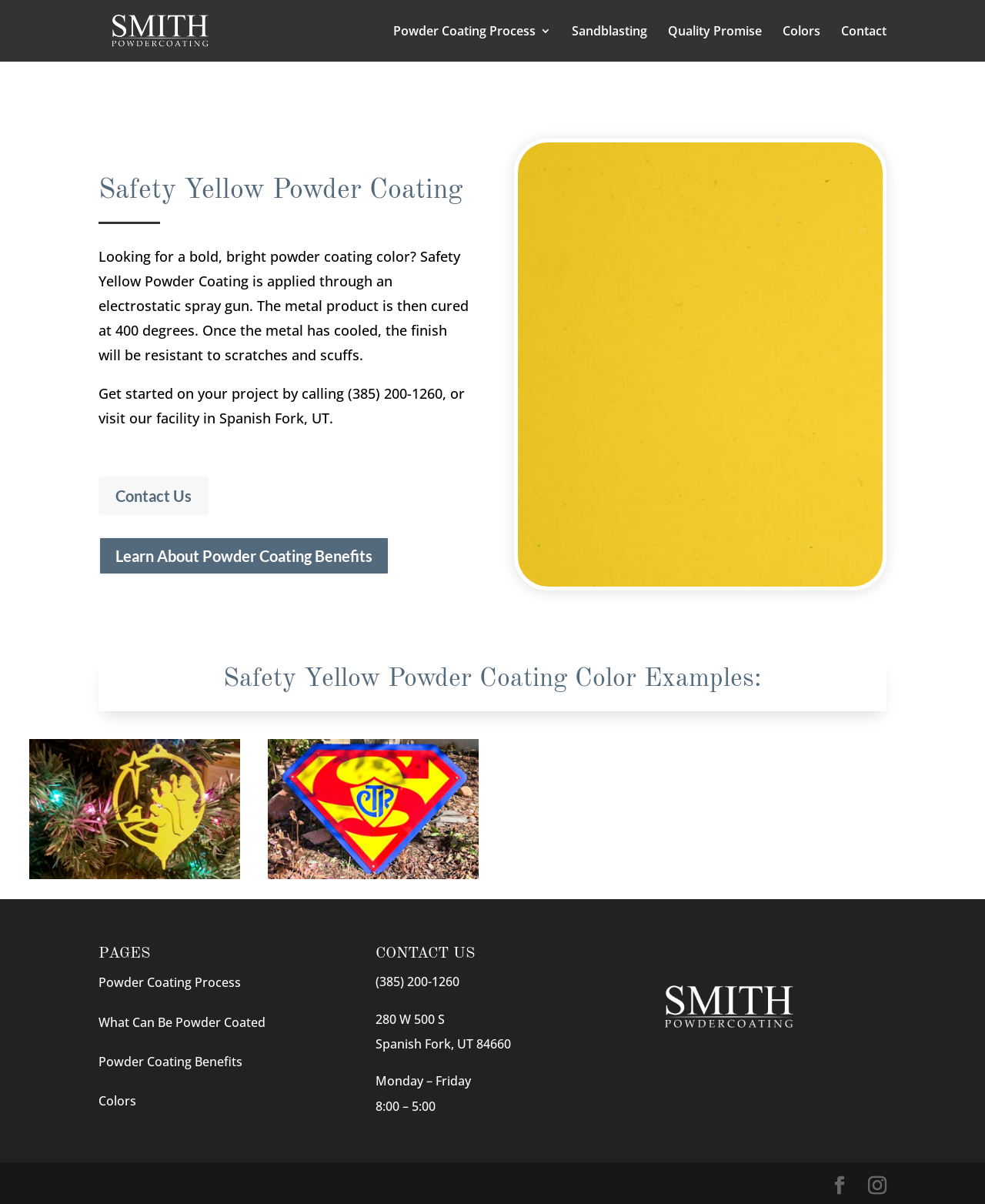Indicate the bounding box coordinates of the clickable region to achieve the following instruction: "View the company's contact information."

[0.381, 0.808, 0.466, 0.822]